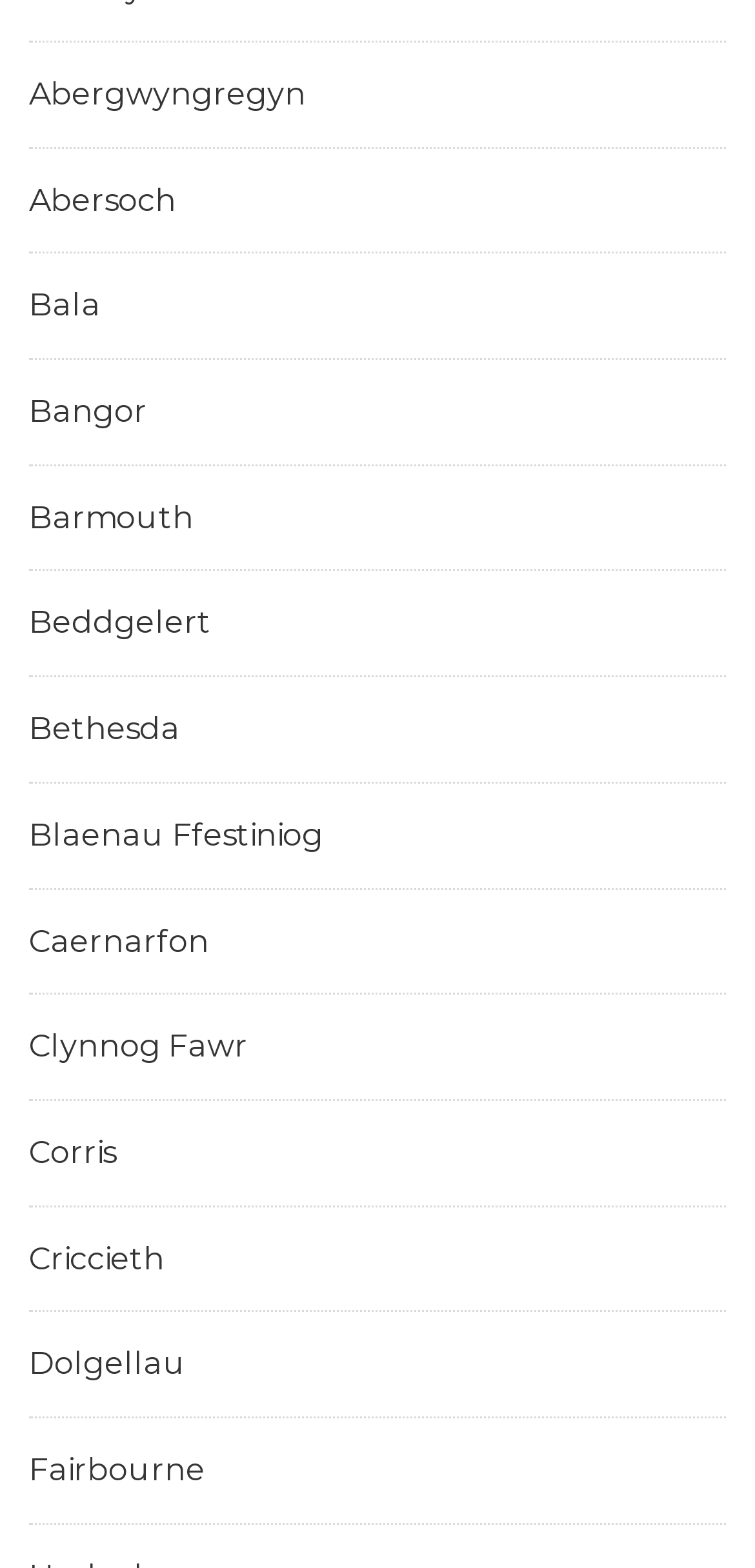Please specify the bounding box coordinates of the clickable region necessary for completing the following instruction: "check out Criccieth". The coordinates must consist of four float numbers between 0 and 1, i.e., [left, top, right, bottom].

[0.038, 0.791, 0.218, 0.814]